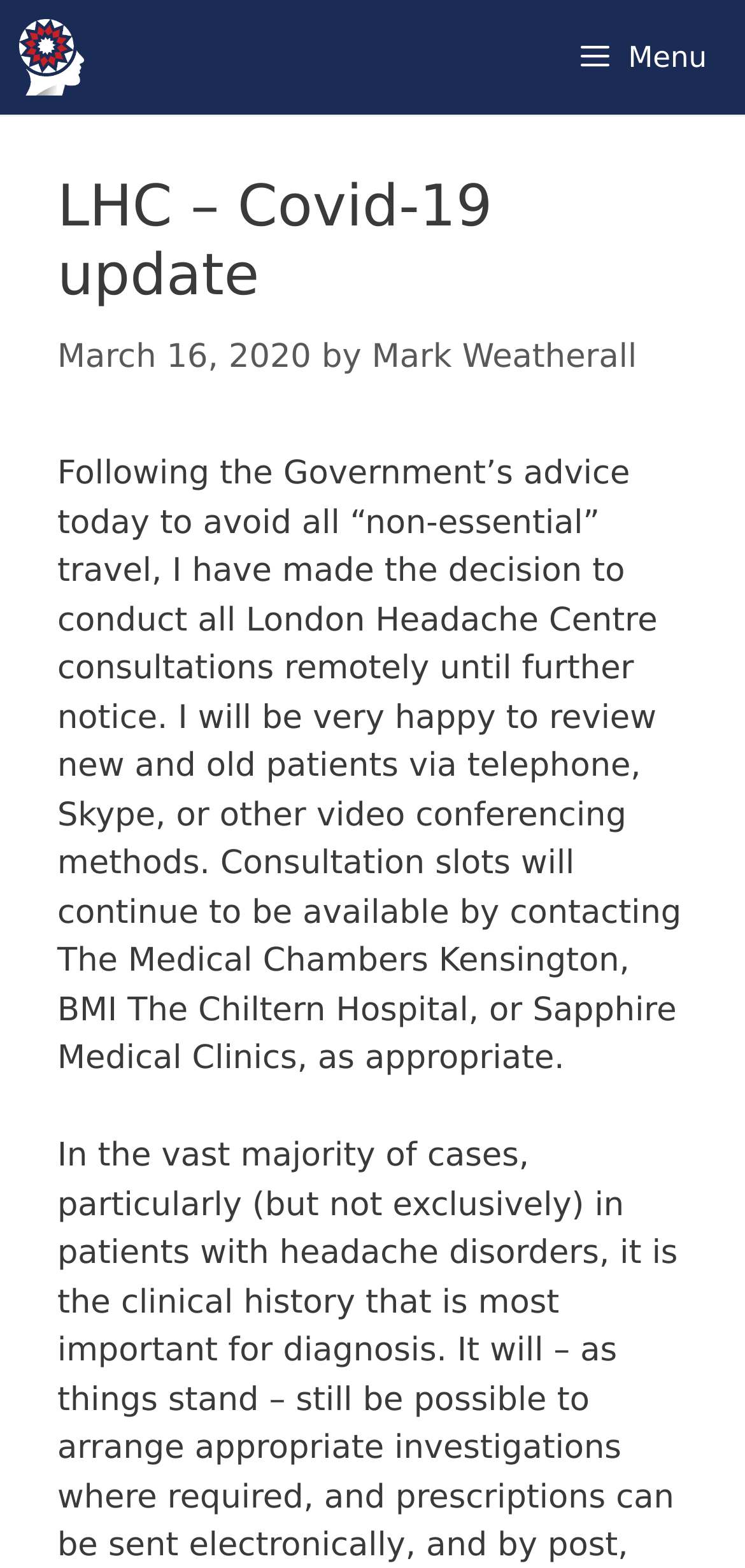Identify and provide the text of the main header on the webpage.

LHC – Covid-19 update